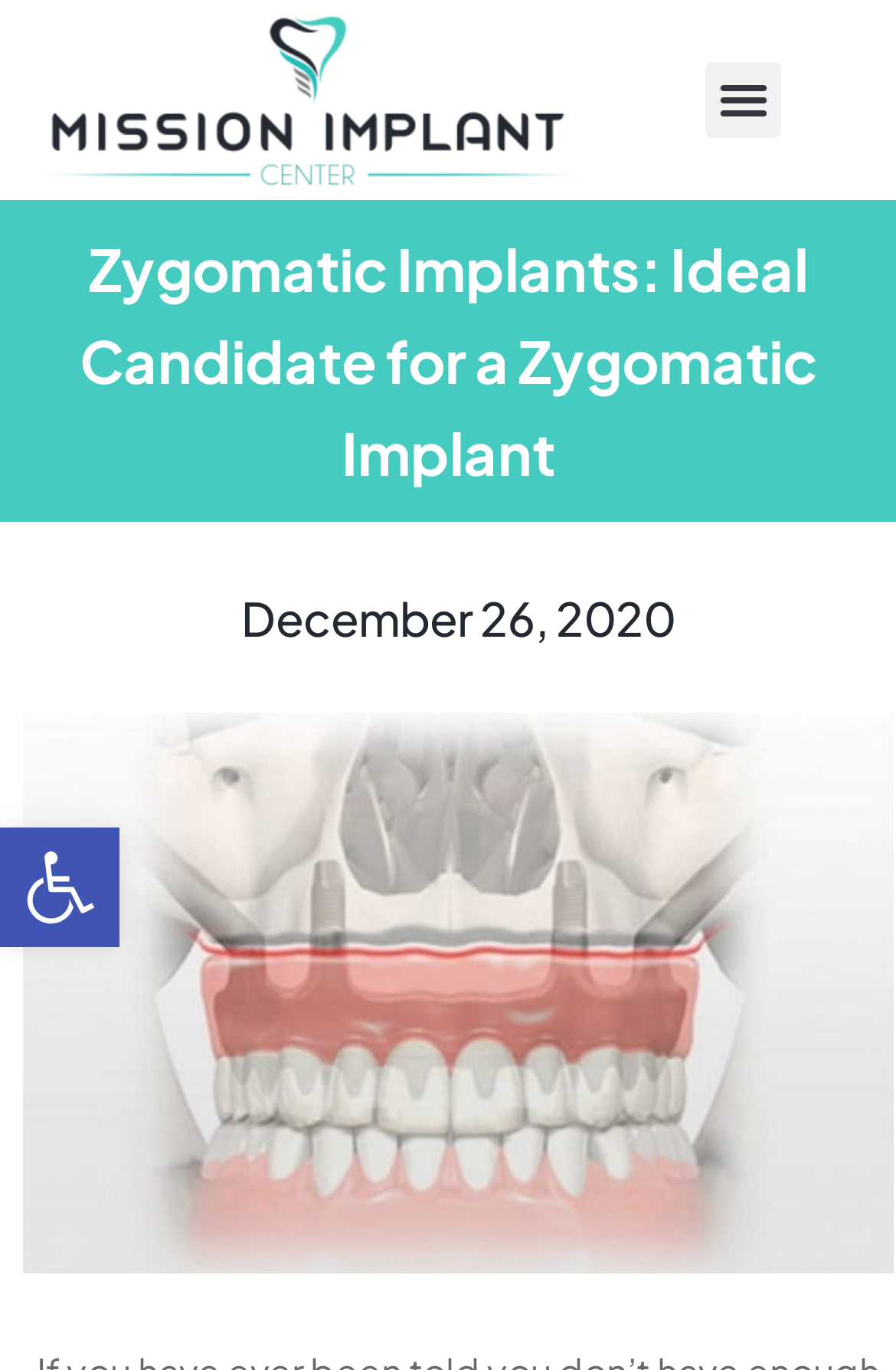Please find the top heading of the webpage and generate its text.

Zygomatic Implants: Ideal Candidate for a Zygomatic Implant